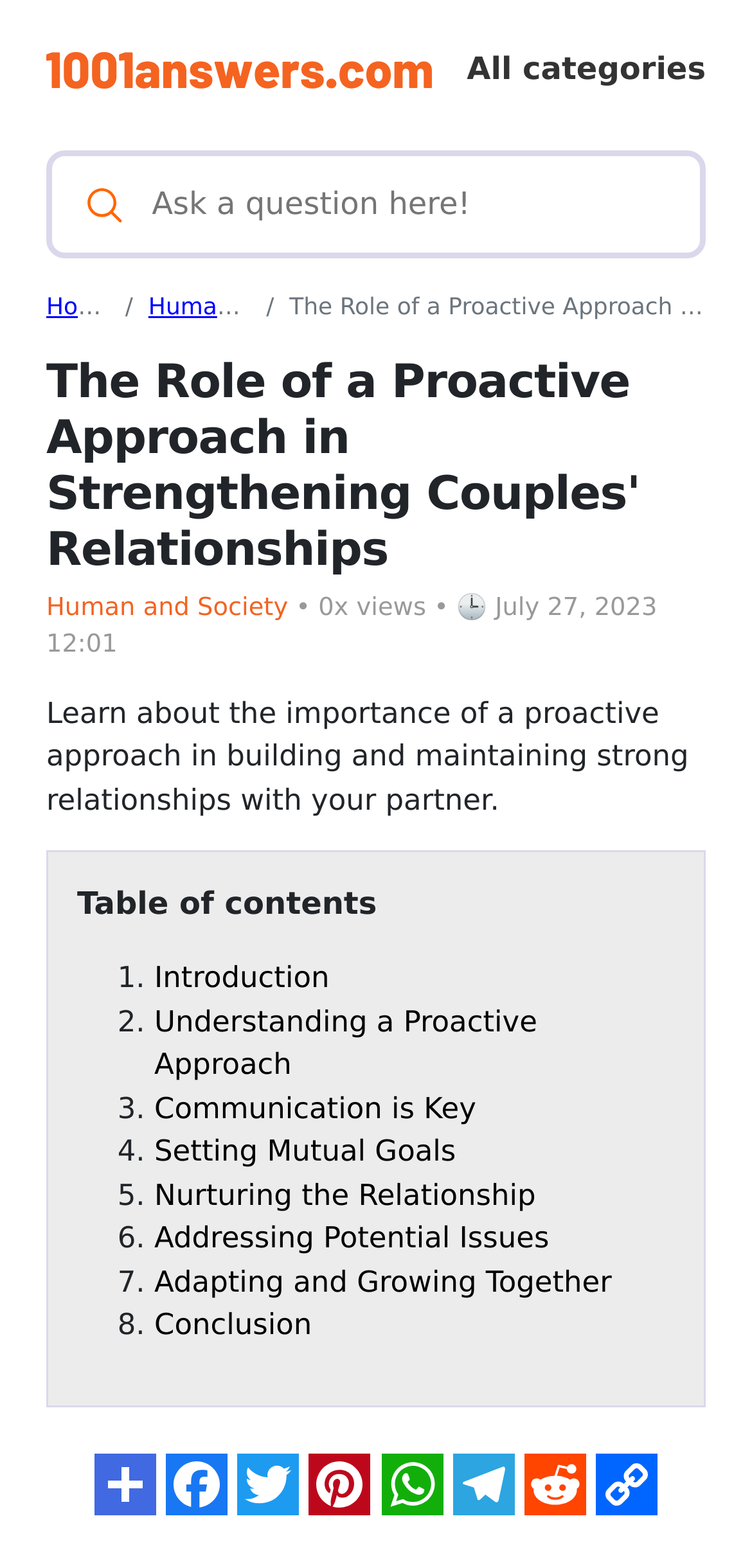Find the bounding box coordinates of the element I should click to carry out the following instruction: "Go to Homepage".

[0.062, 0.187, 0.229, 0.205]